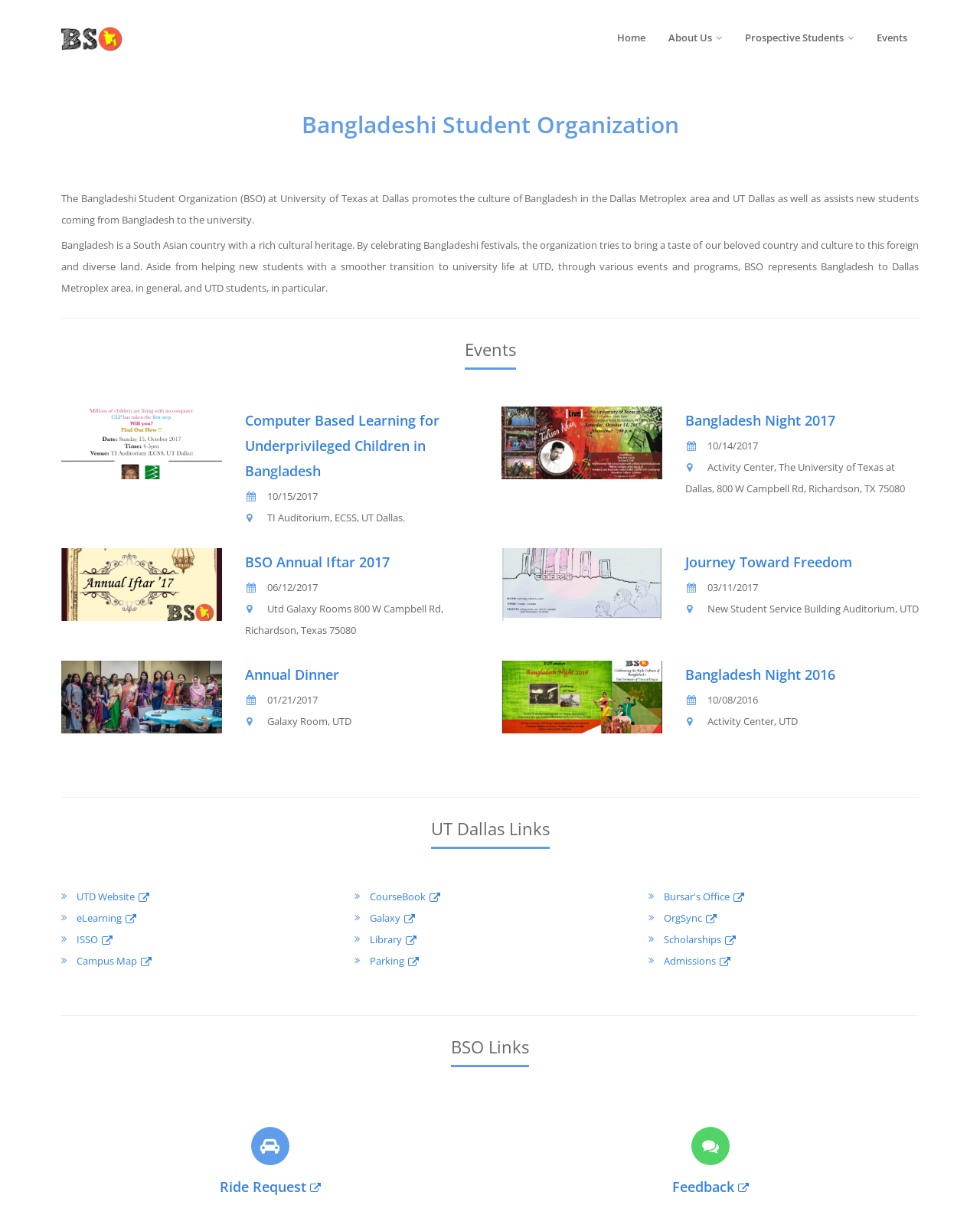Please provide a short answer using a single word or phrase for the question:
What is the purpose of the organization?

To promote Bangladeshi culture and assist new students